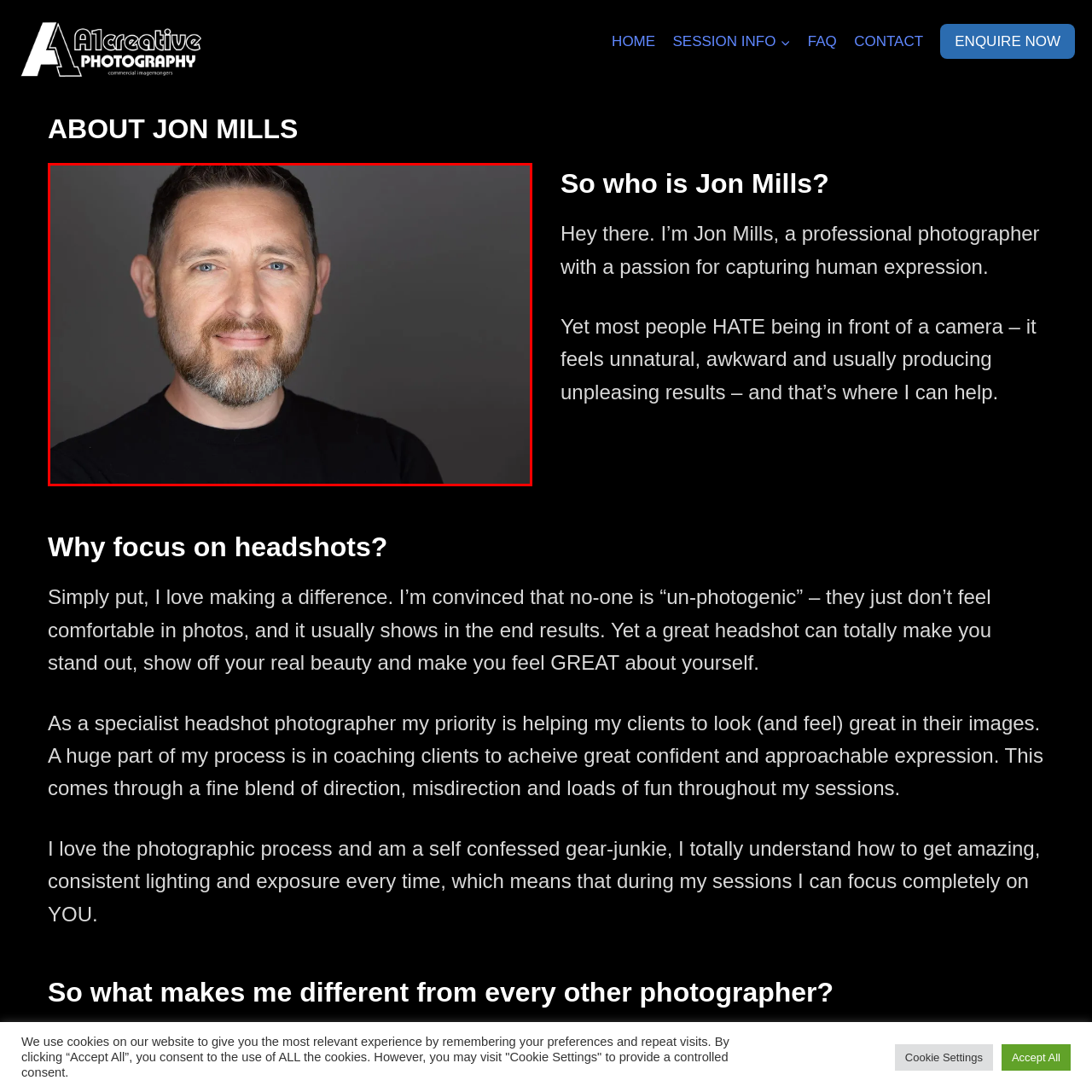What is the color of Jon's eyes?
Look closely at the part of the image outlined in red and give a one-word or short phrase answer.

blue